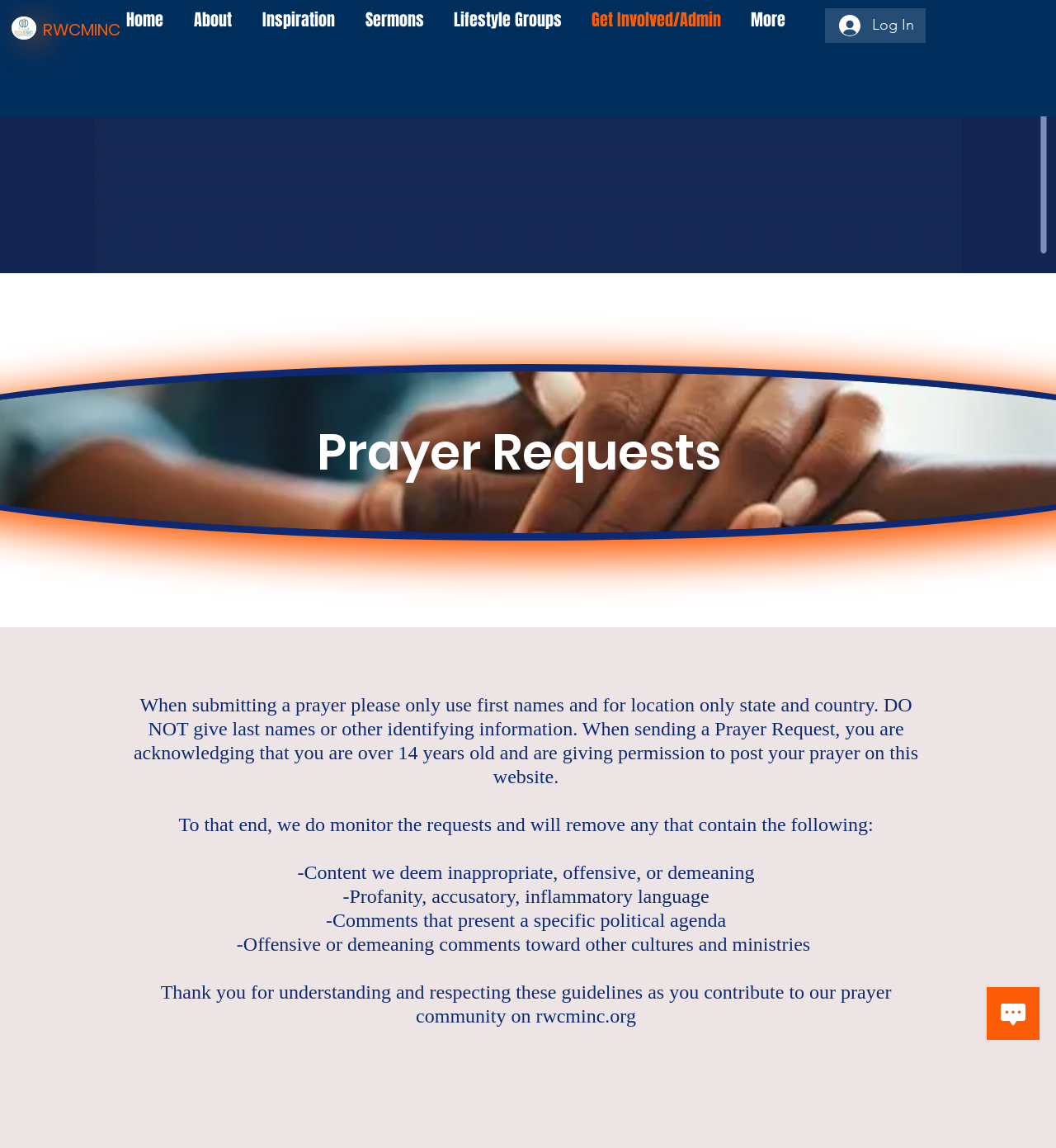Answer this question in one word or a short phrase: What is the purpose of the 'Get In Touch' section?

To contact the organization